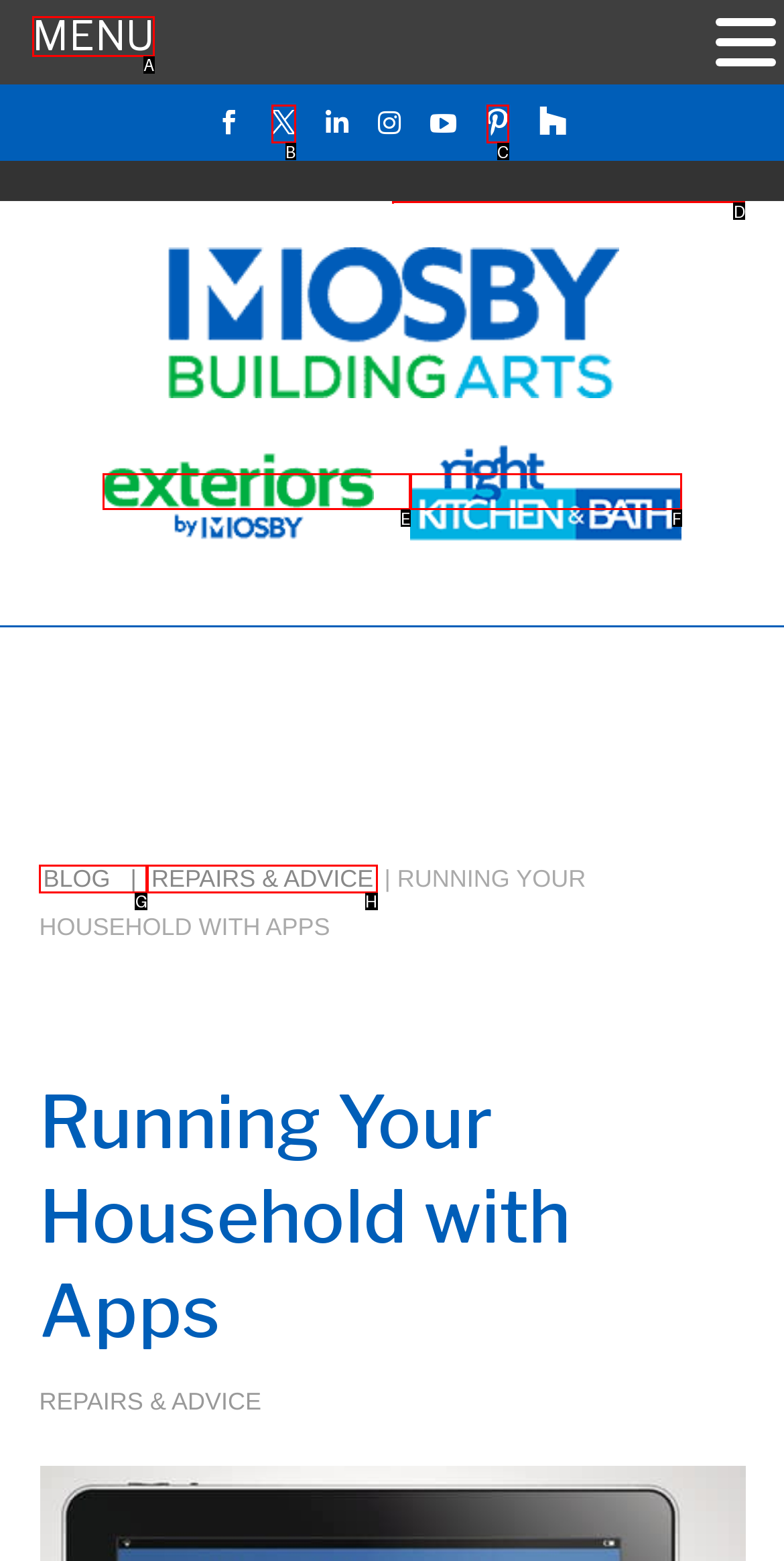Determine which HTML element to click on in order to complete the action: click the search icon.
Reply with the letter of the selected option.

D